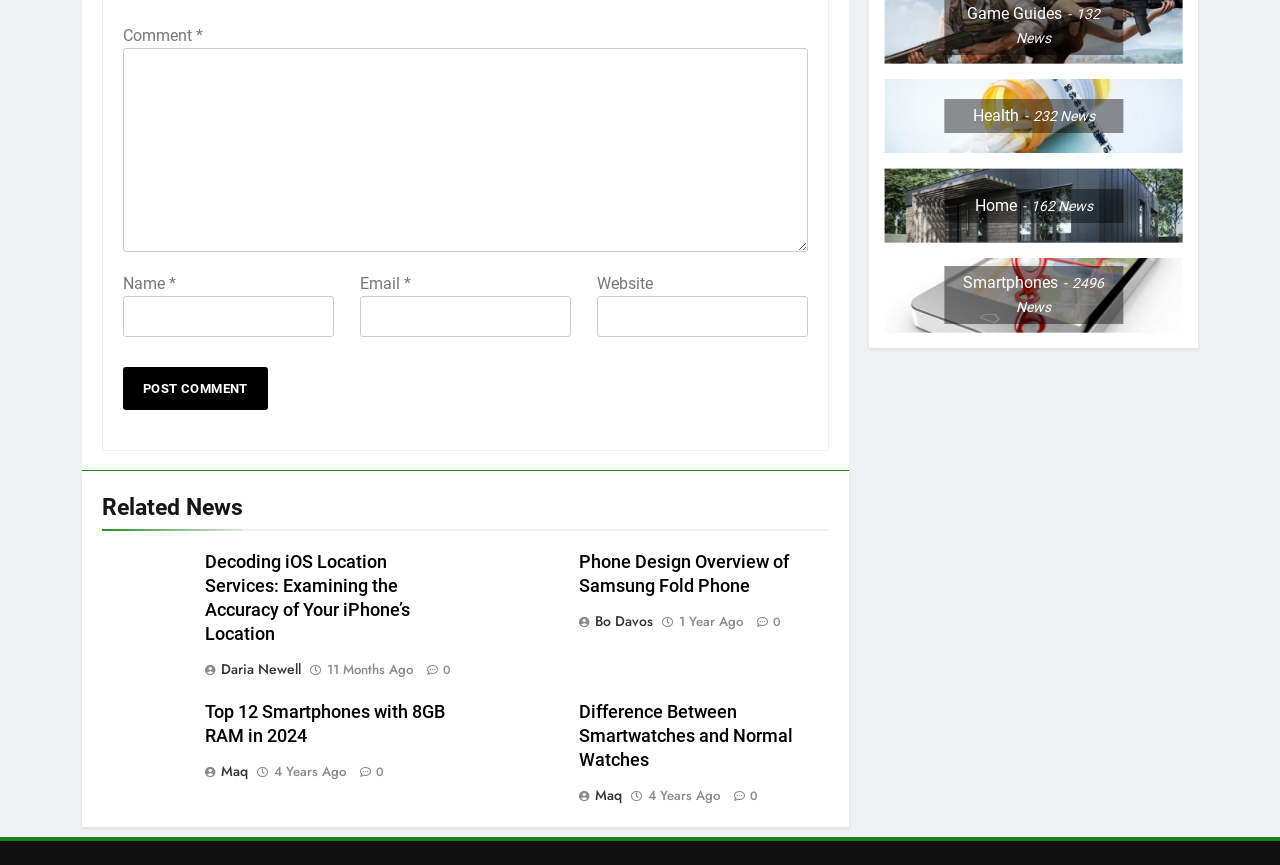Determine the bounding box coordinates of the section to be clicked to follow the instruction: "Click the Post Comment button". The coordinates should be given as four float numbers between 0 and 1, formatted as [left, top, right, bottom].

[0.096, 0.424, 0.209, 0.474]